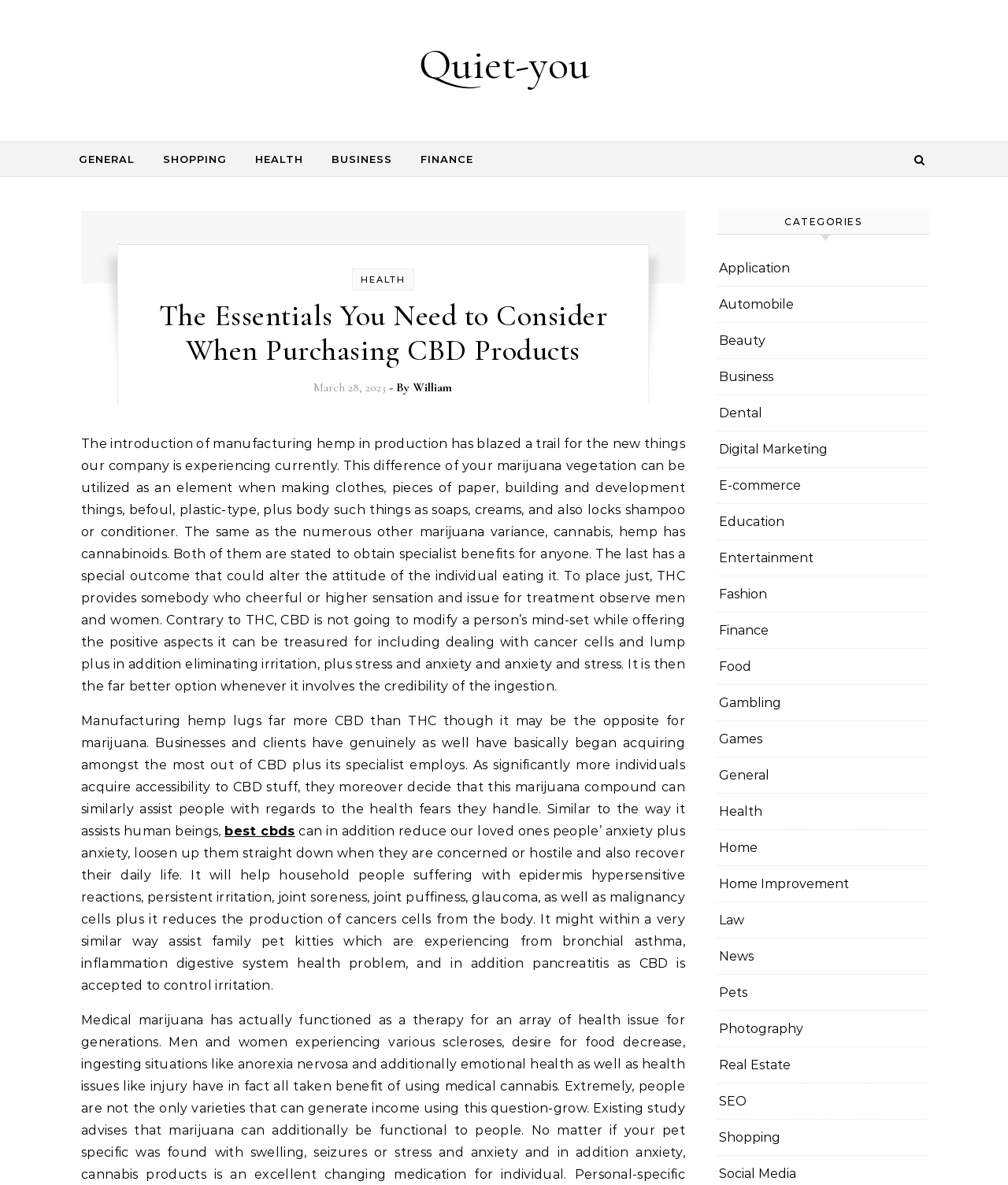Kindly provide the bounding box coordinates of the section you need to click on to fulfill the given instruction: "Visit the 'HEALTH' section".

[0.241, 0.12, 0.313, 0.149]